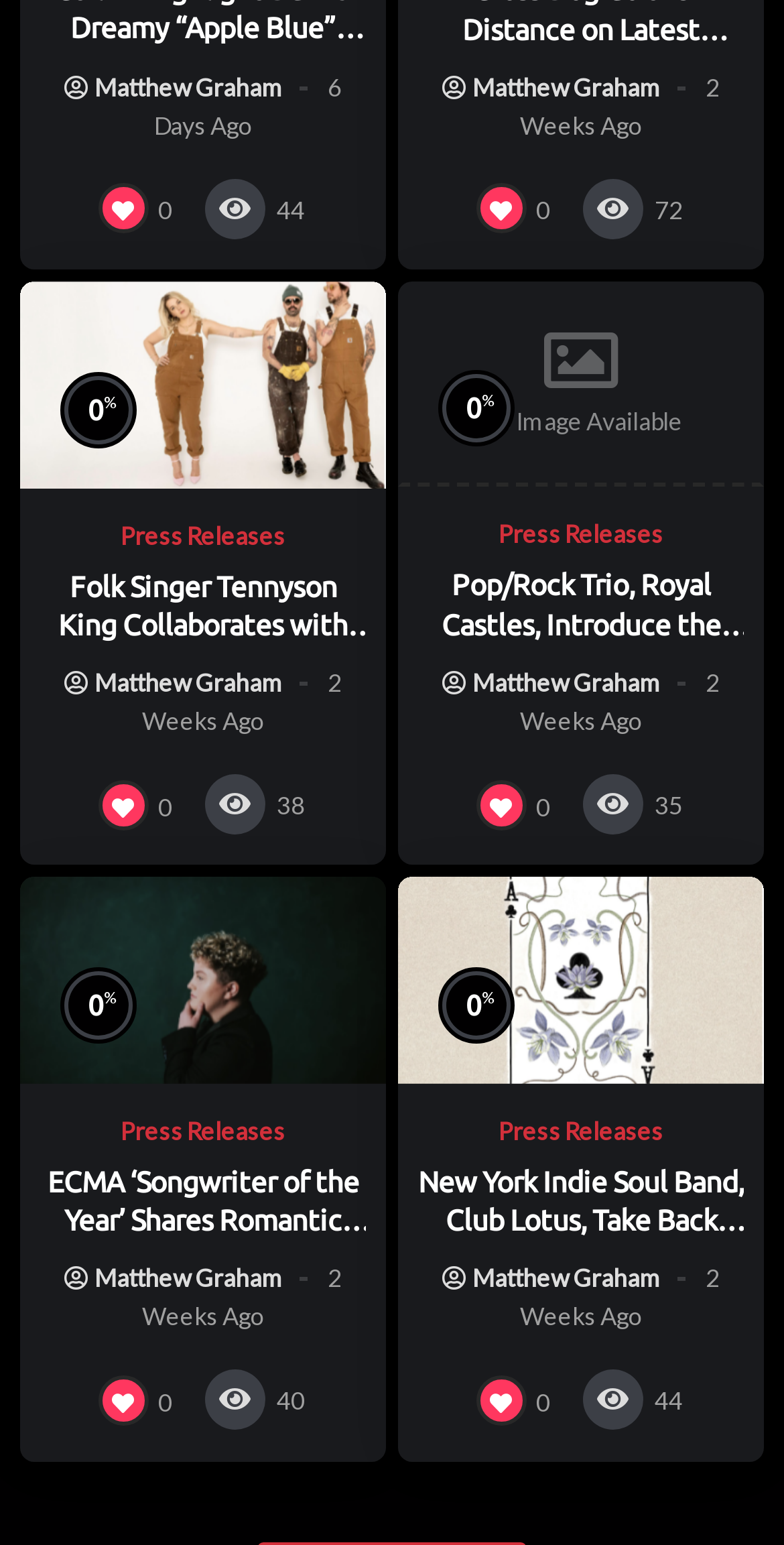Provide the bounding box coordinates for the area that should be clicked to complete the instruction: "Read article about Folk Singer Tennyson King".

[0.026, 0.182, 0.492, 0.316]